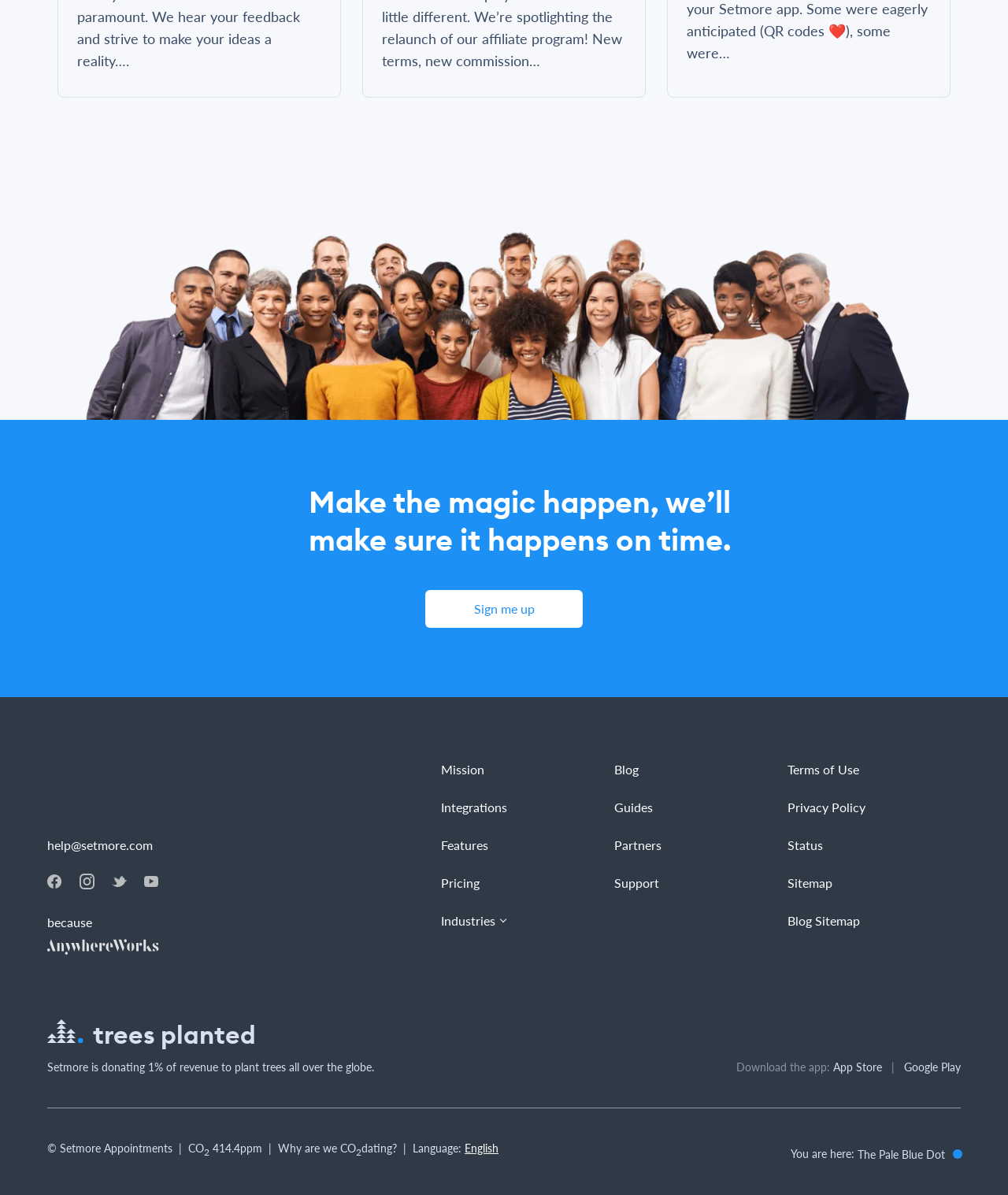Please give a one-word or short phrase response to the following question: 
What is the logo color of Setmore?

White